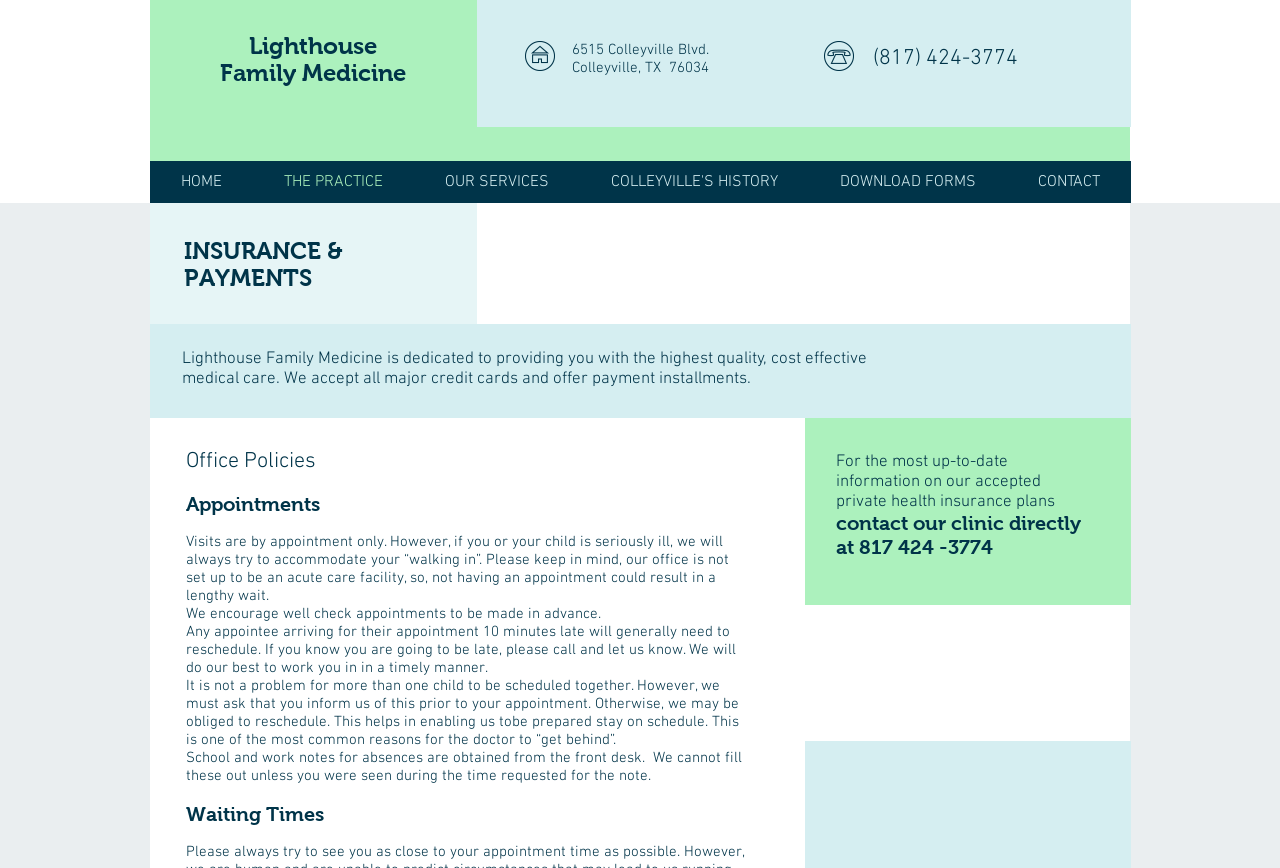Please answer the following question using a single word or phrase: 
What type of medical care does Lighthouse Family Medicine provide?

Highest quality, cost effective medical care